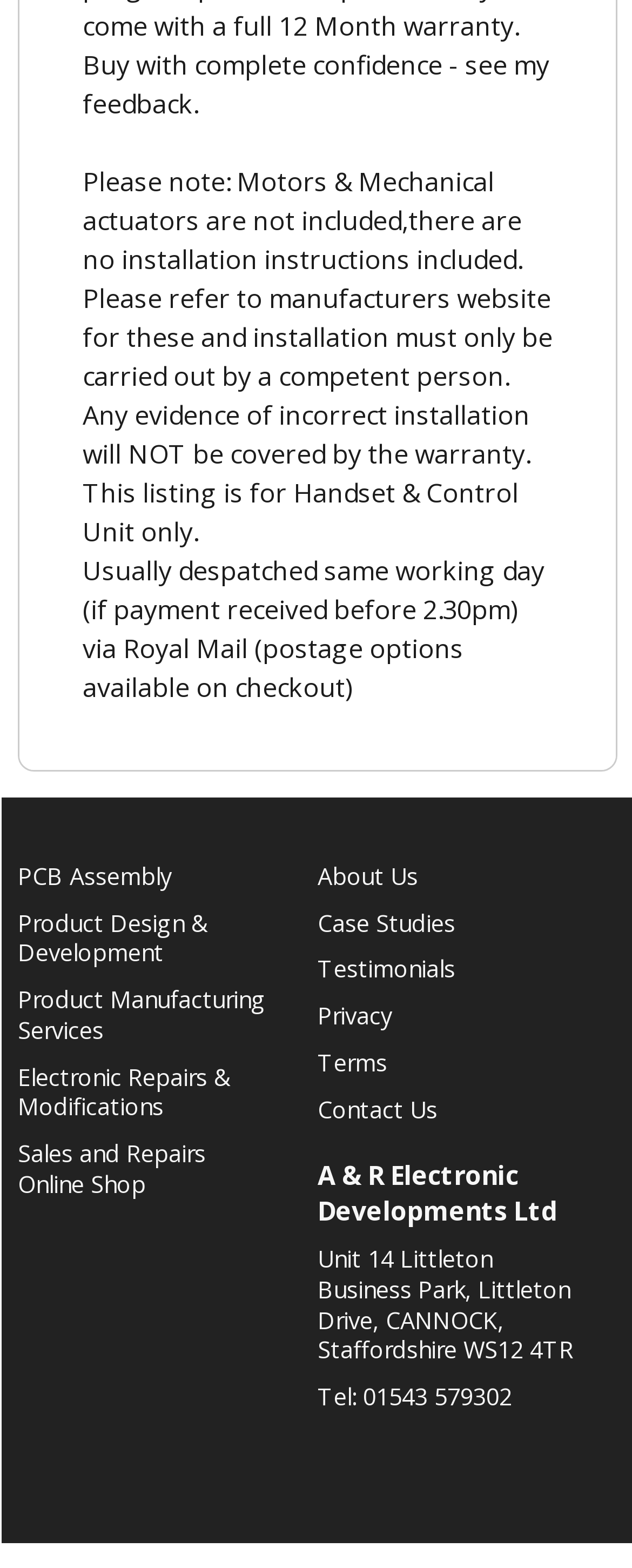Locate the bounding box coordinates of the clickable part needed for the task: "View Terms".

[0.503, 0.669, 0.913, 0.688]